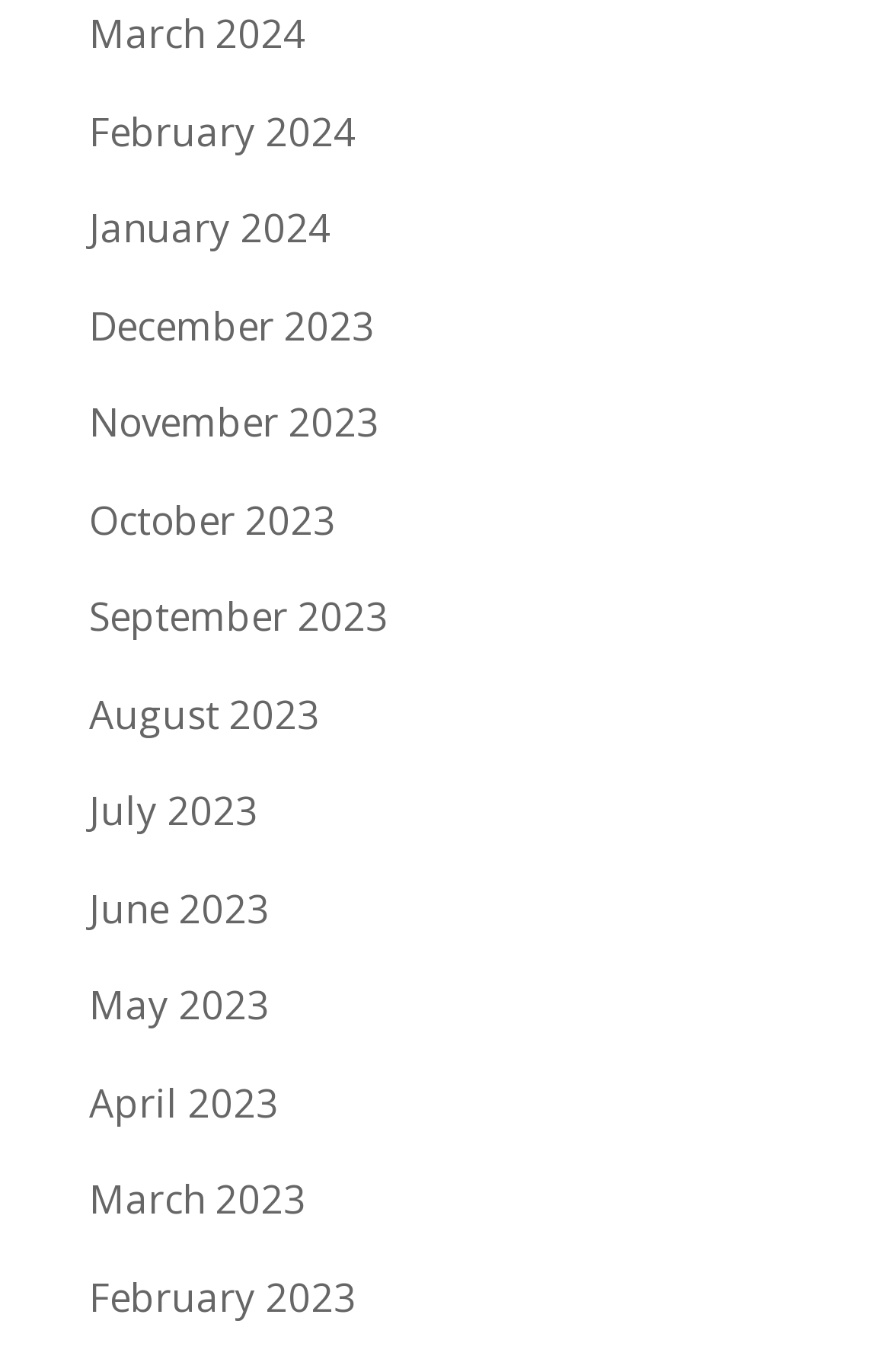Please identify the bounding box coordinates of the clickable element to fulfill the following instruction: "go to February 2024". The coordinates should be four float numbers between 0 and 1, i.e., [left, top, right, bottom].

[0.1, 0.076, 0.4, 0.114]